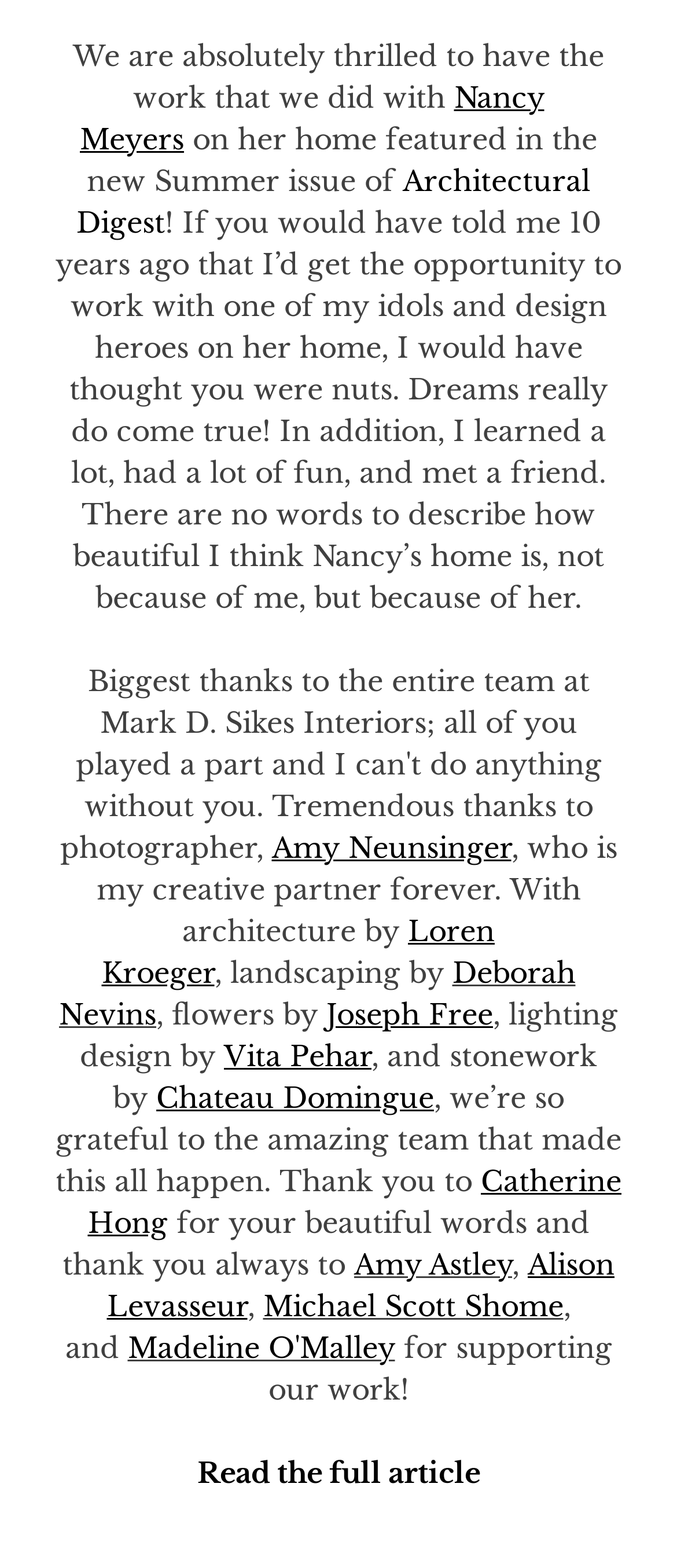Please identify the bounding box coordinates of the element that needs to be clicked to execute the following command: "Learn more about Loren Kroeger's architecture". Provide the bounding box using four float numbers between 0 and 1, formatted as [left, top, right, bottom].

[0.15, 0.582, 0.731, 0.631]